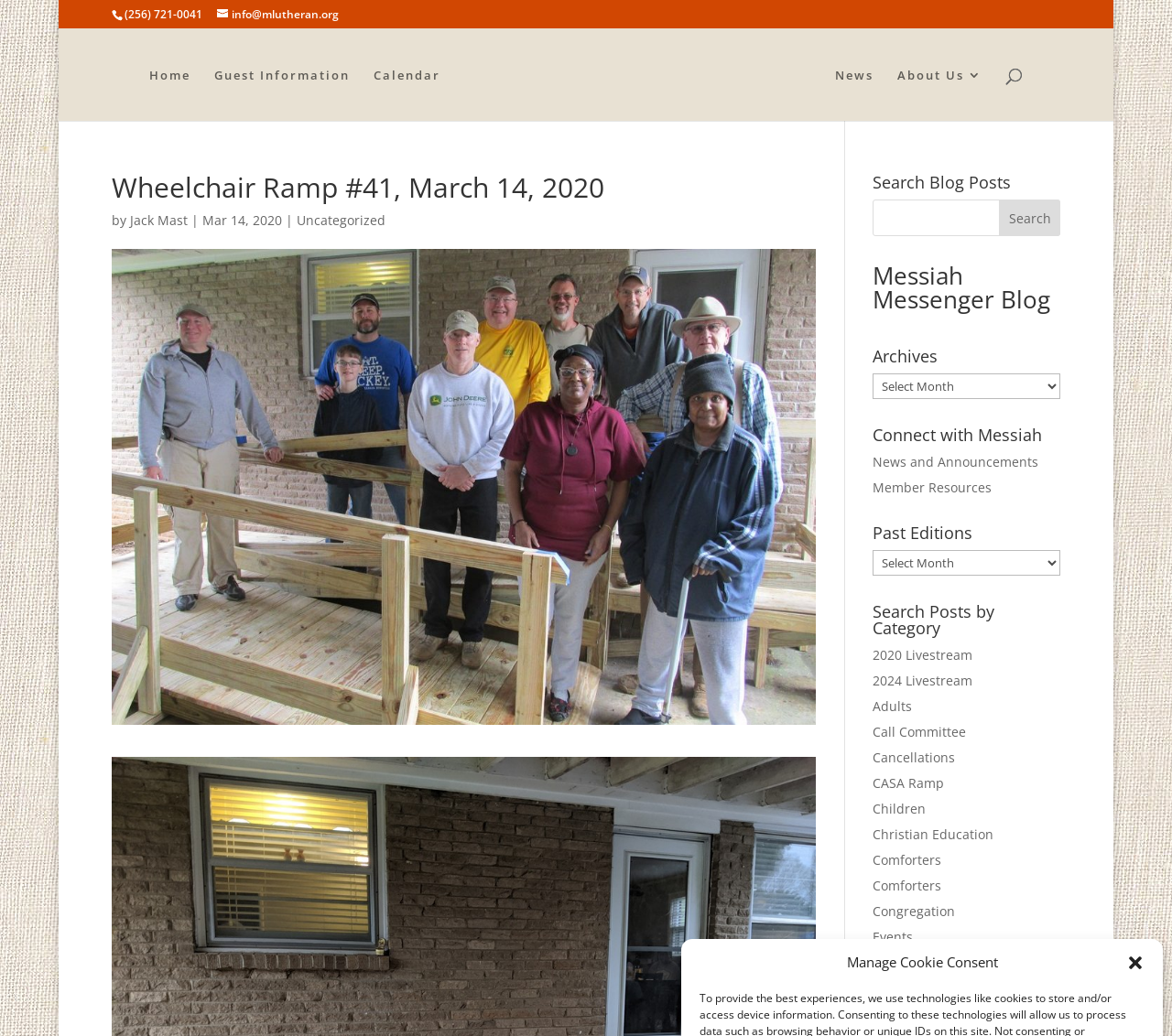How many search boxes are on the page?
Please give a detailed answer to the question using the information shown in the image.

I found two search boxes by looking at the page structure. One is at the top of the page, and the other is in the 'Search Blog Posts' section.